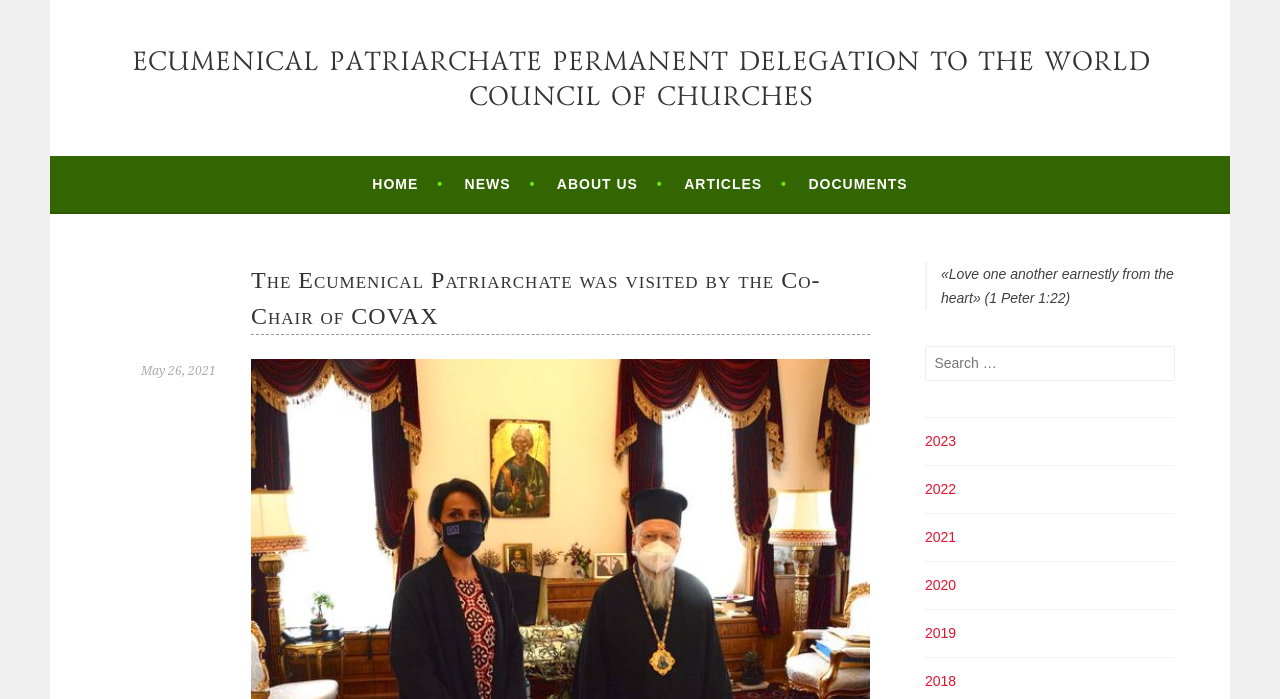What is the name of the delegation?
Please provide a comprehensive answer based on the visual information in the image.

I found the answer by looking at the heading element with the text 'ECUMENICAL PATRIARCHATE PERMANENT DElegation TO THE WORLD COUNCIL OF CHURCHES' which is a link and also a heading, indicating that it is a title or a name of an organization or delegation.